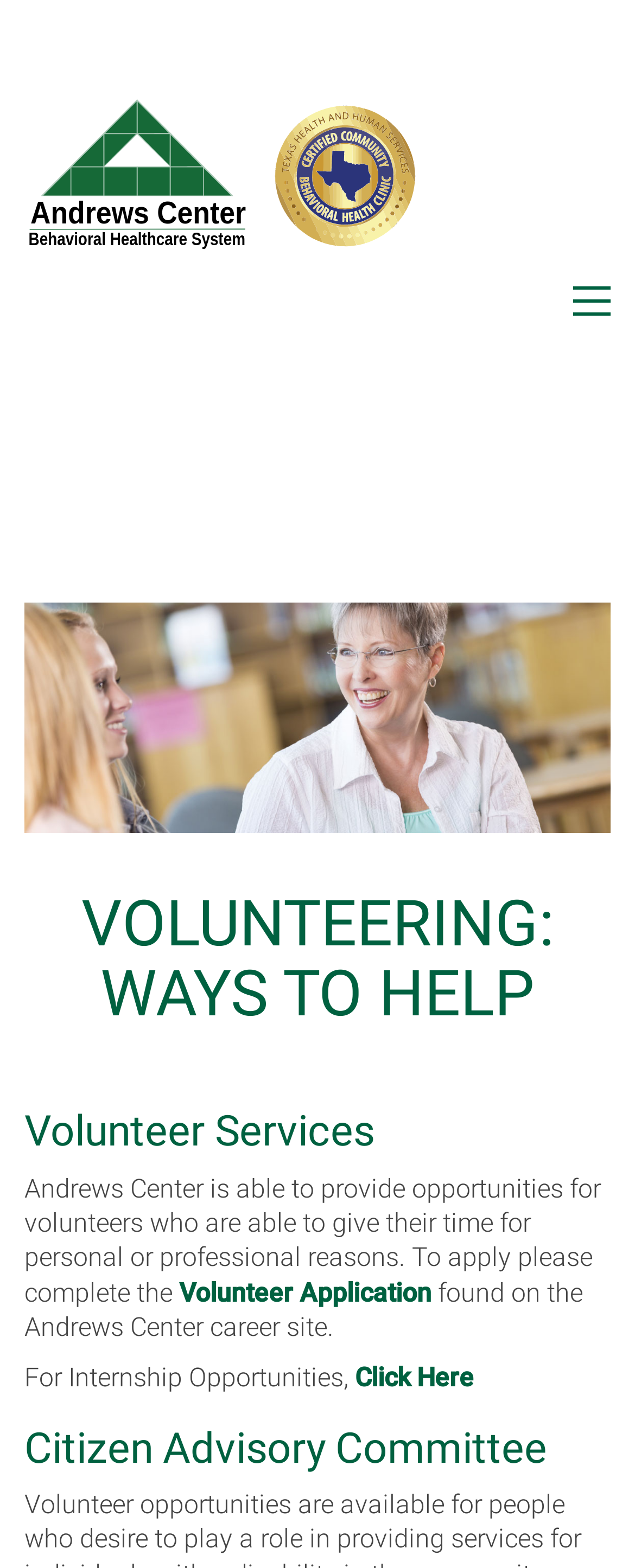Please determine the bounding box coordinates for the UI element described as: "aria-label="Toggle navigation"".

[0.903, 0.177, 0.962, 0.207]